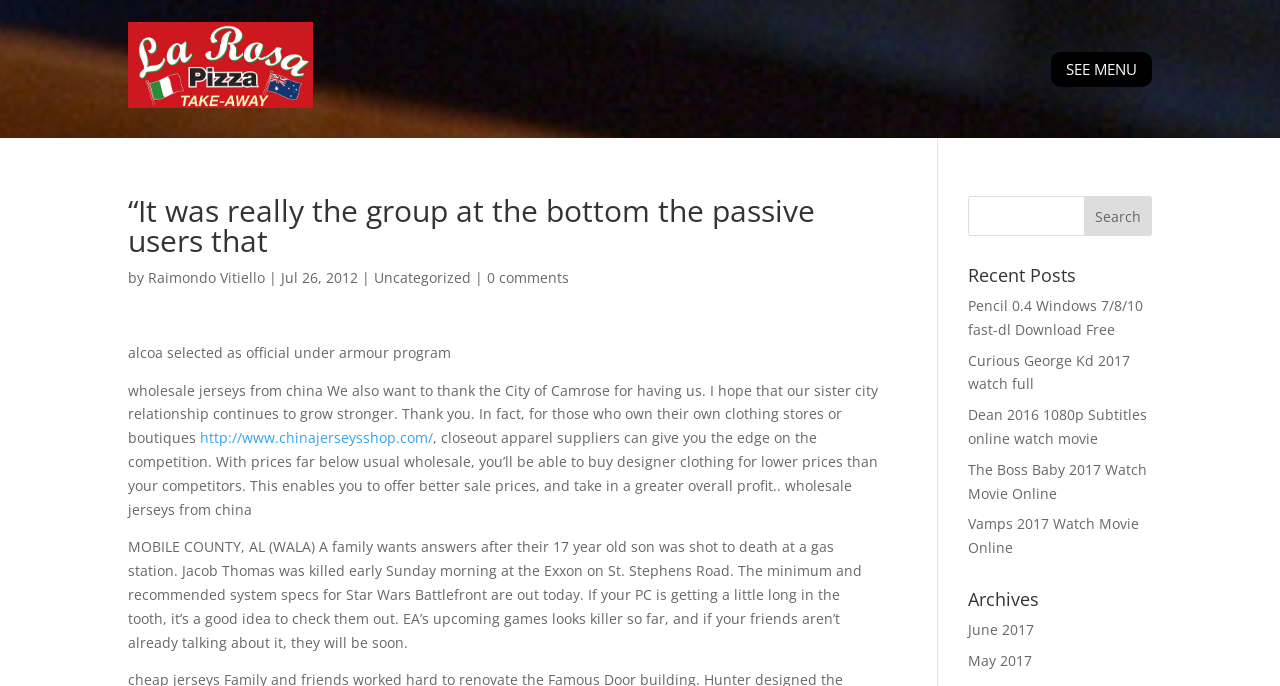What is the purpose of the search bar?
Please use the image to deliver a detailed and complete answer.

The search bar is located at the top-right corner of the webpage, and it has a textbox and a search button. This suggests that users can input keywords to search for specific content within the website.